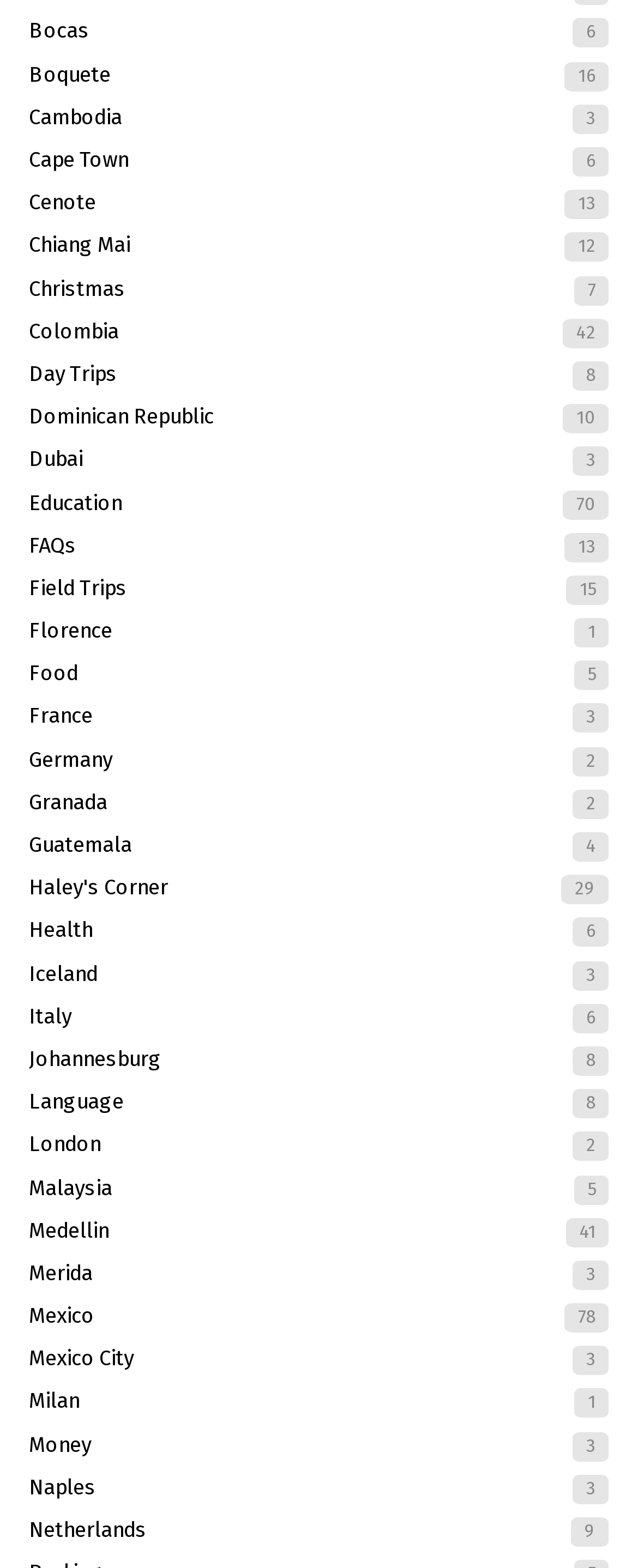Determine the bounding box coordinates in the format (top-left x, top-left y, bottom-right x, bottom-right y). Ensure all values are floating point numbers between 0 and 1. Identify the bounding box of the UI element described by: Milan1

[0.046, 0.881, 0.954, 0.908]